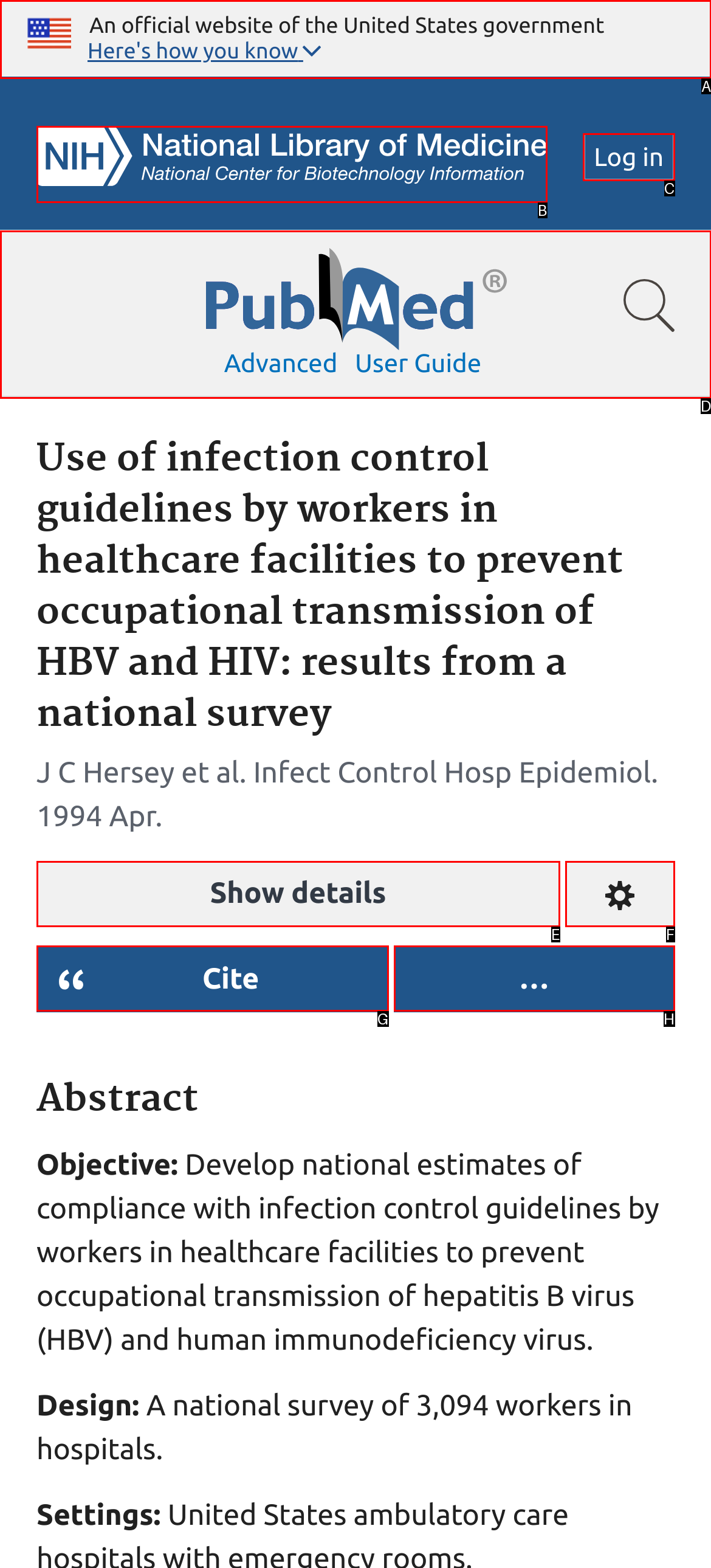Pick the option that should be clicked to perform the following task: Search for a term
Answer with the letter of the selected option from the available choices.

D